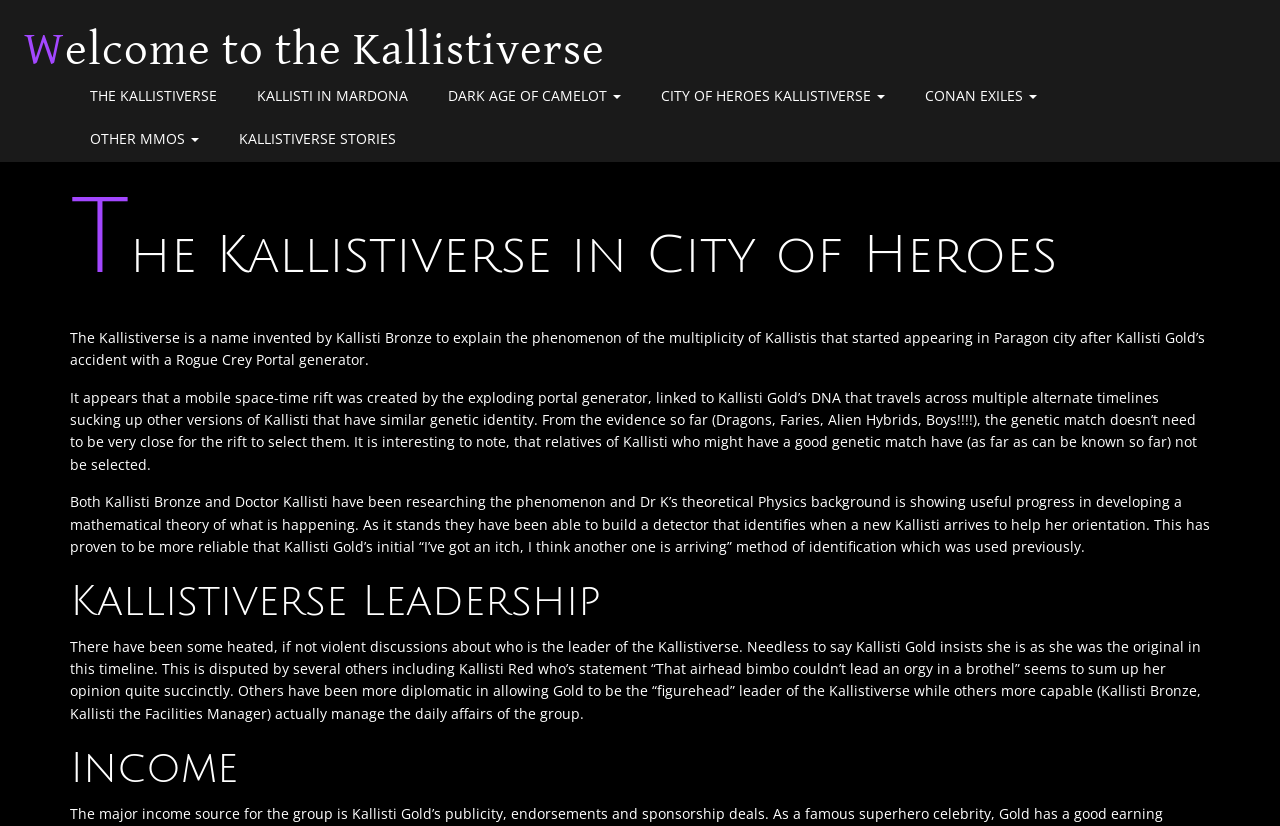How many links are in the top menu? Look at the image and give a one-word or short phrase answer.

6